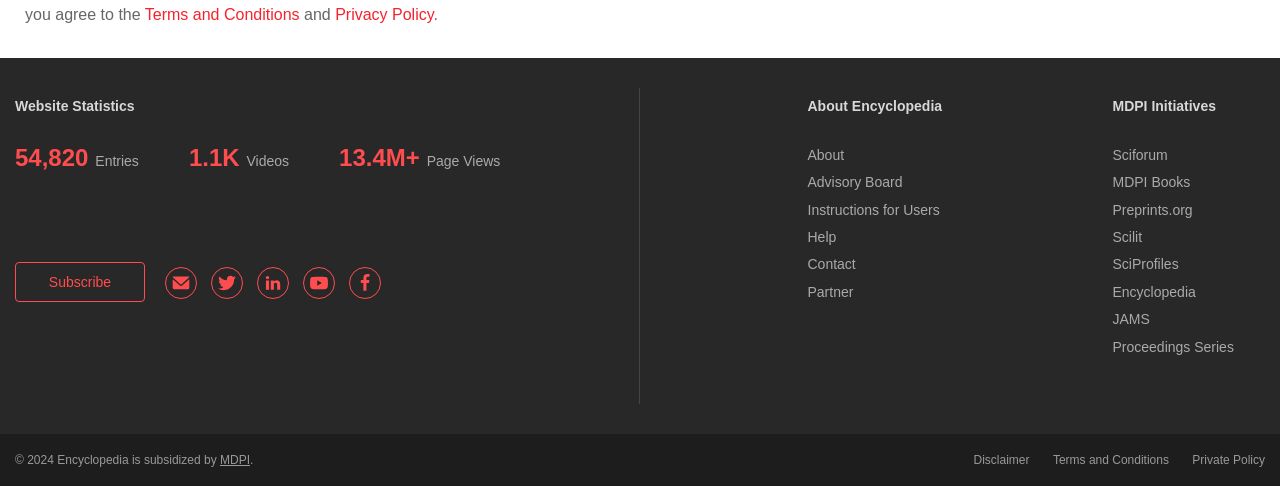Analyze the image and provide a detailed answer to the question: What is the name of the initiative that Sciforum is part of?

I found the answer by looking at the section header that says 'MDPI Initiatives', which lists Sciforum as one of the initiatives.